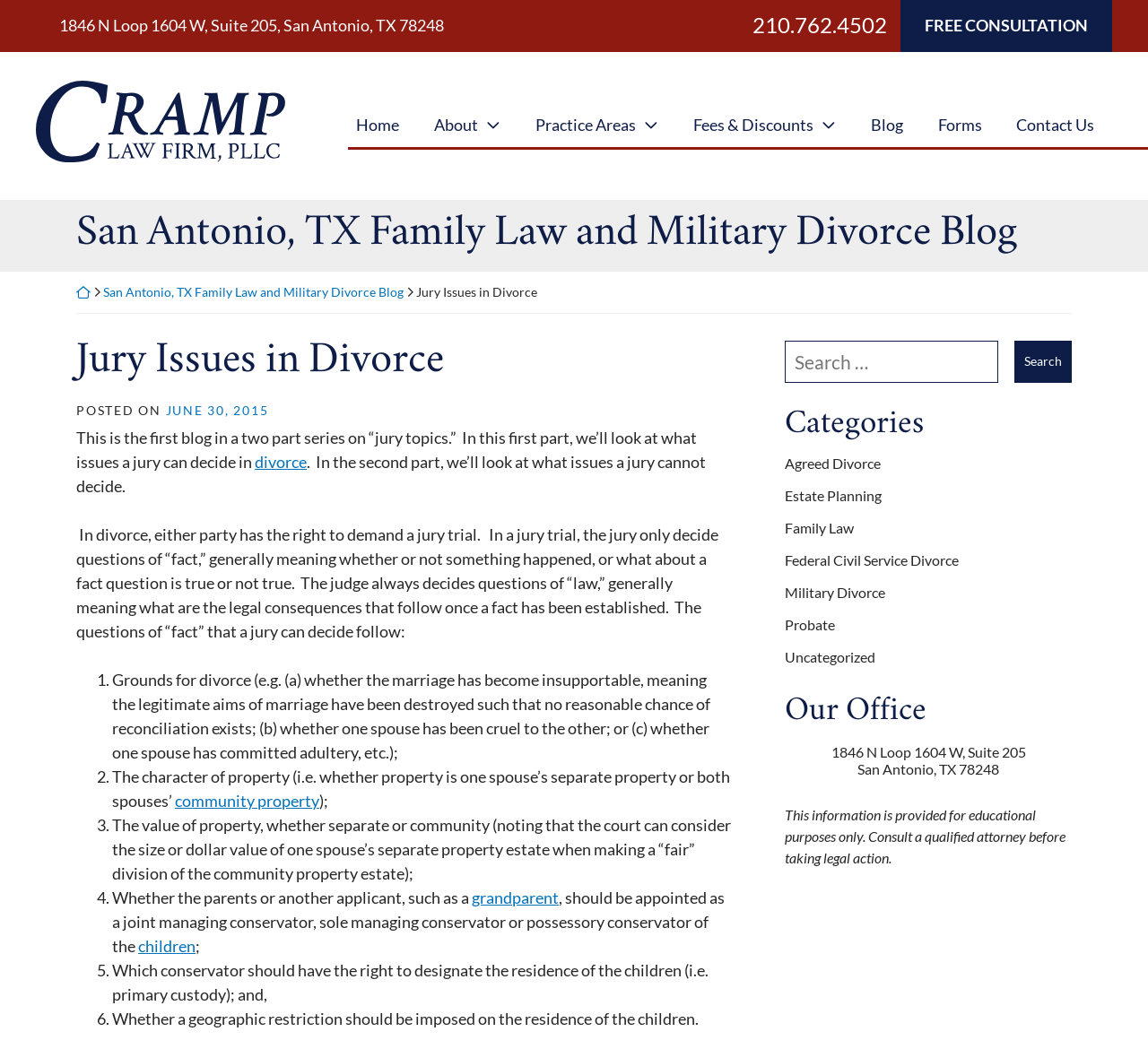What is the purpose of the search function on the webpage?
Provide a thorough and detailed answer to the question.

The search function is located in the top right section of the webpage, and allows users to search for specific topics or keywords within the website.